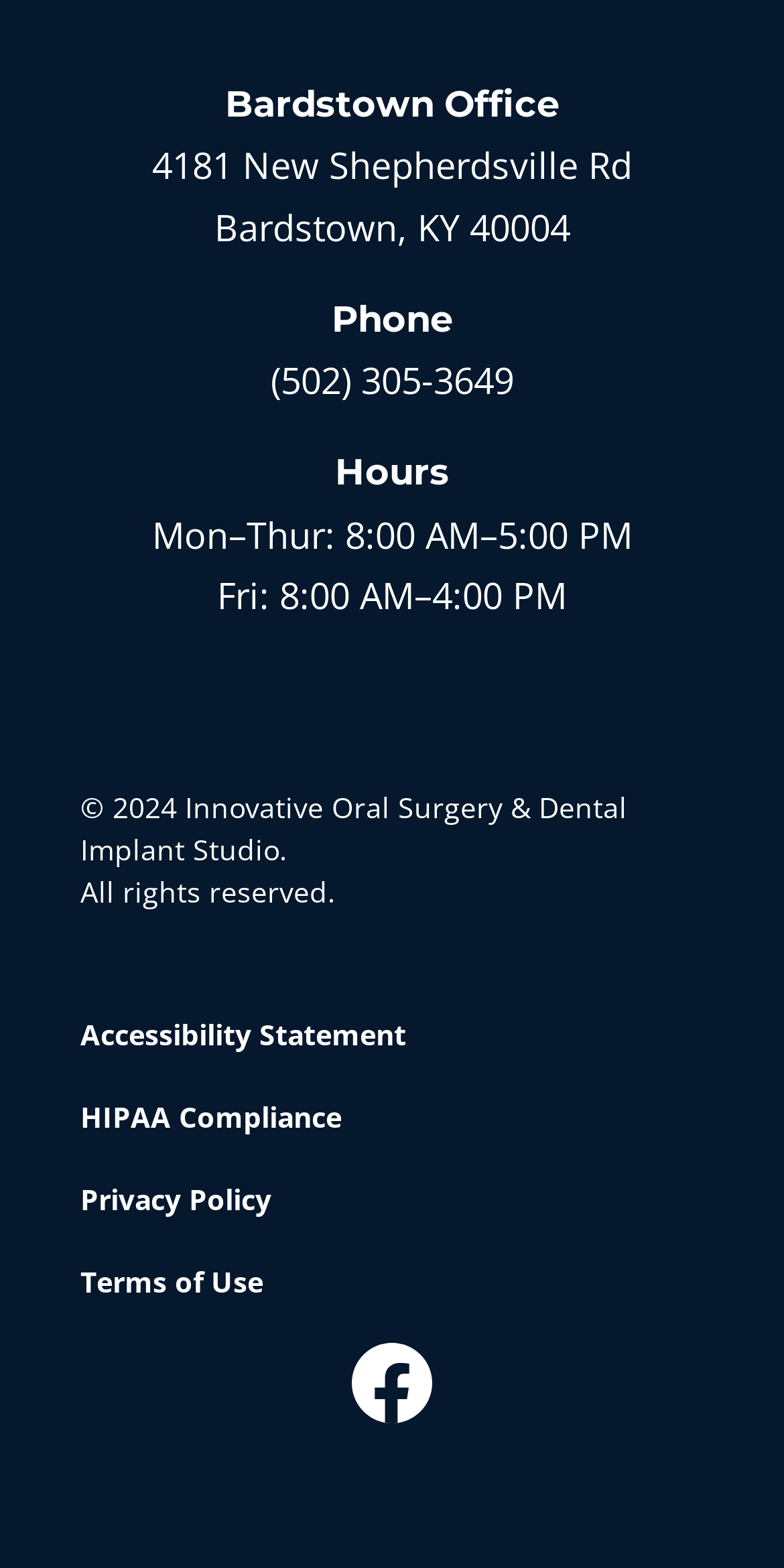What year is the copyright for?
Provide a one-word or short-phrase answer based on the image.

2024